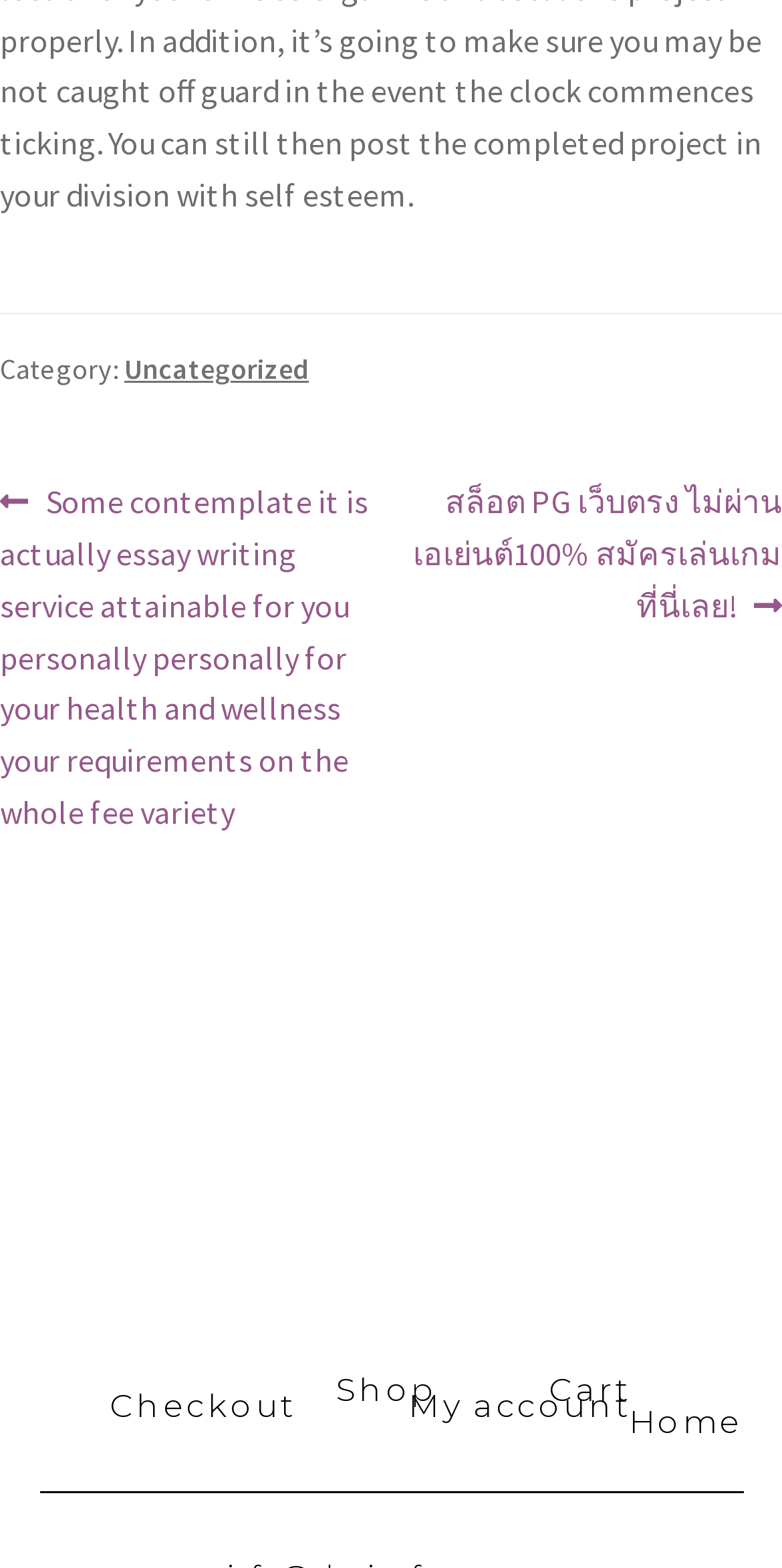What is the category of the current post?
Using the image, elaborate on the answer with as much detail as possible.

The category of the current post can be found in the top section of the webpage, where it says 'Category:' followed by a link 'Uncategorized'.